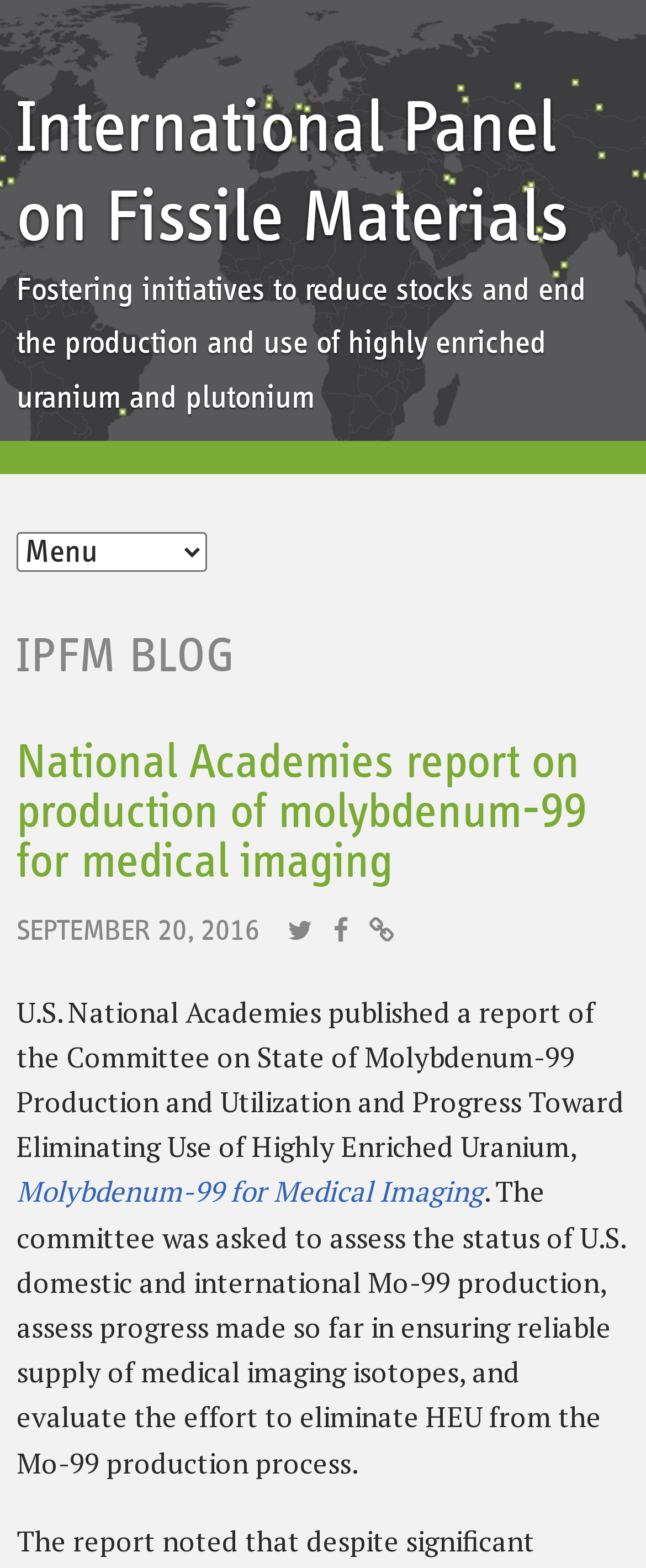Look at the image and write a detailed answer to the question: 
What is the name of the blog?

The name of the blog can be found in the heading section of the webpage, where it displays the text 'IPFM BLOG'.